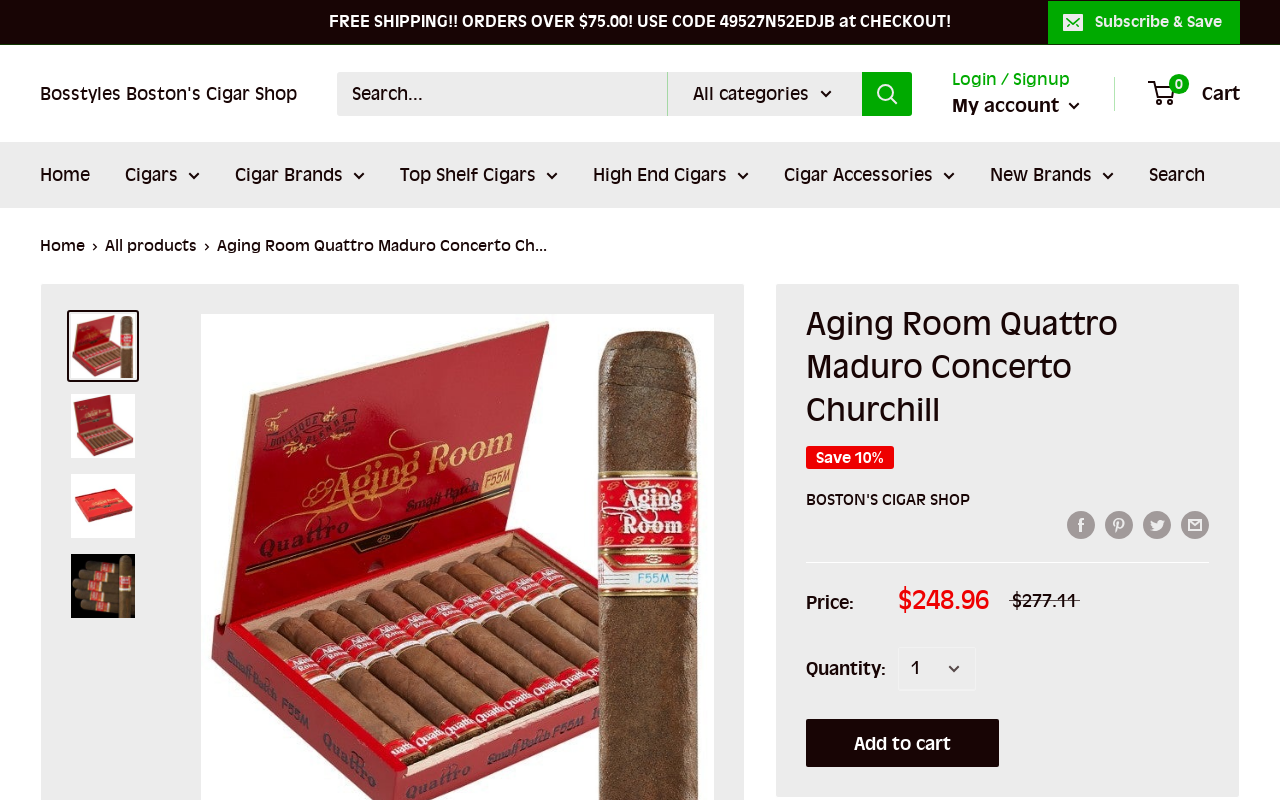Locate the bounding box coordinates of the element that needs to be clicked to carry out the instruction: "Add to cart". The coordinates should be given as four float numbers ranging from 0 to 1, i.e., [left, top, right, bottom].

[0.63, 0.898, 0.78, 0.958]